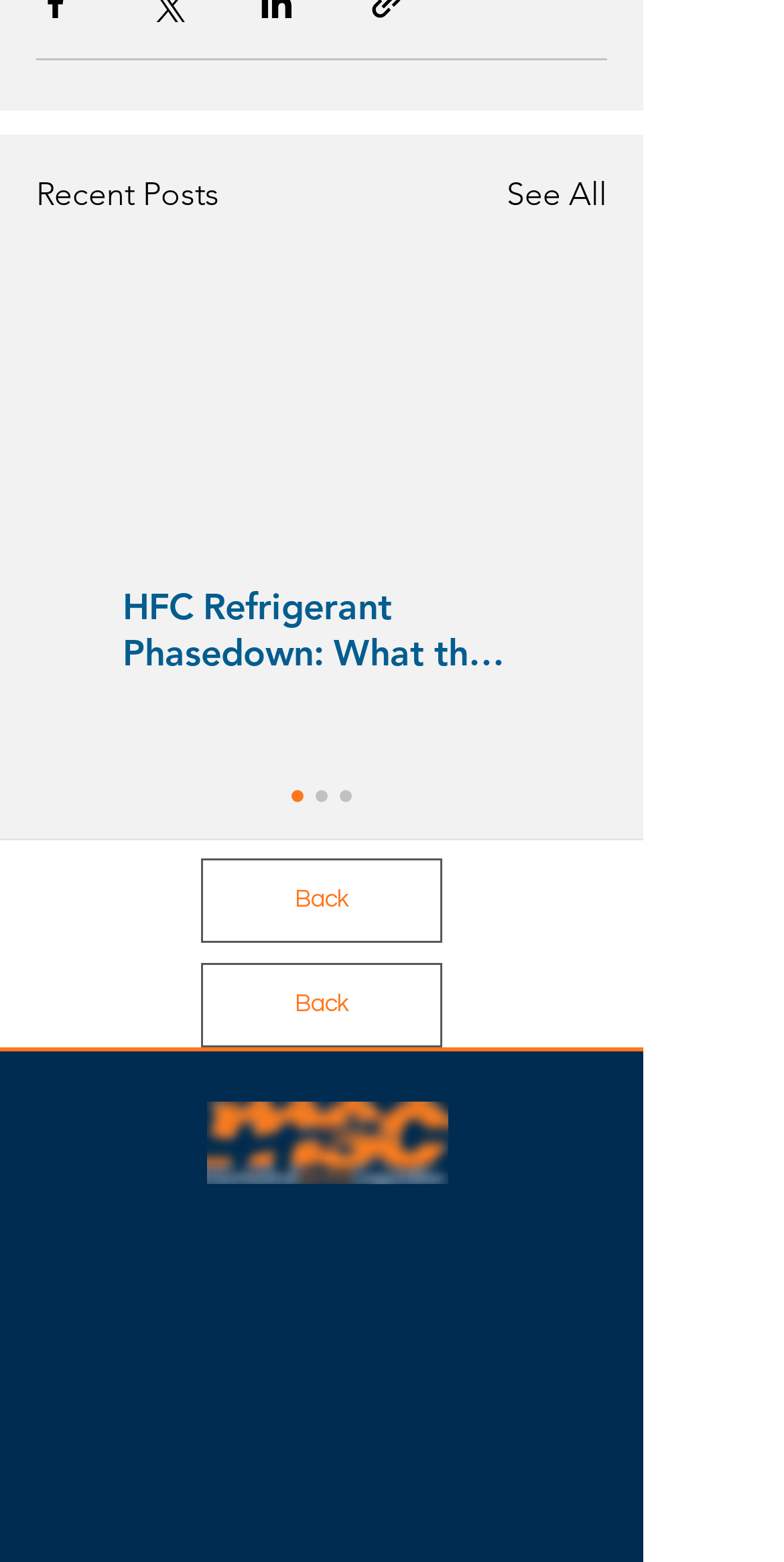Determine the bounding box coordinates of the region to click in order to accomplish the following instruction: "Call the main phone number". Provide the coordinates as four float numbers between 0 and 1, specifically [left, top, right, bottom].

[0.356, 0.849, 0.596, 0.873]